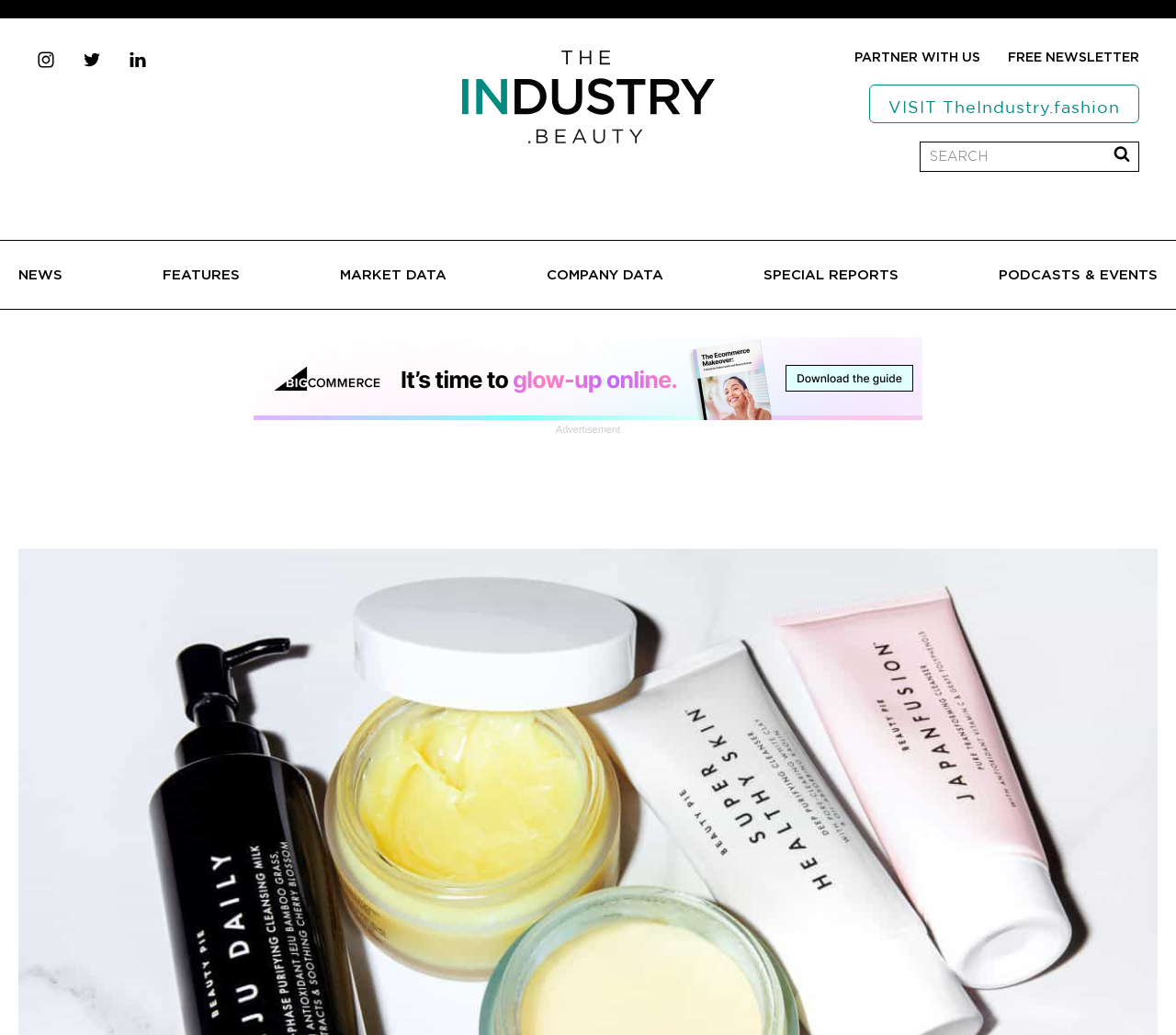What is the purpose of the icons on the top left?
Look at the image and answer the question with a single word or phrase.

Social media links